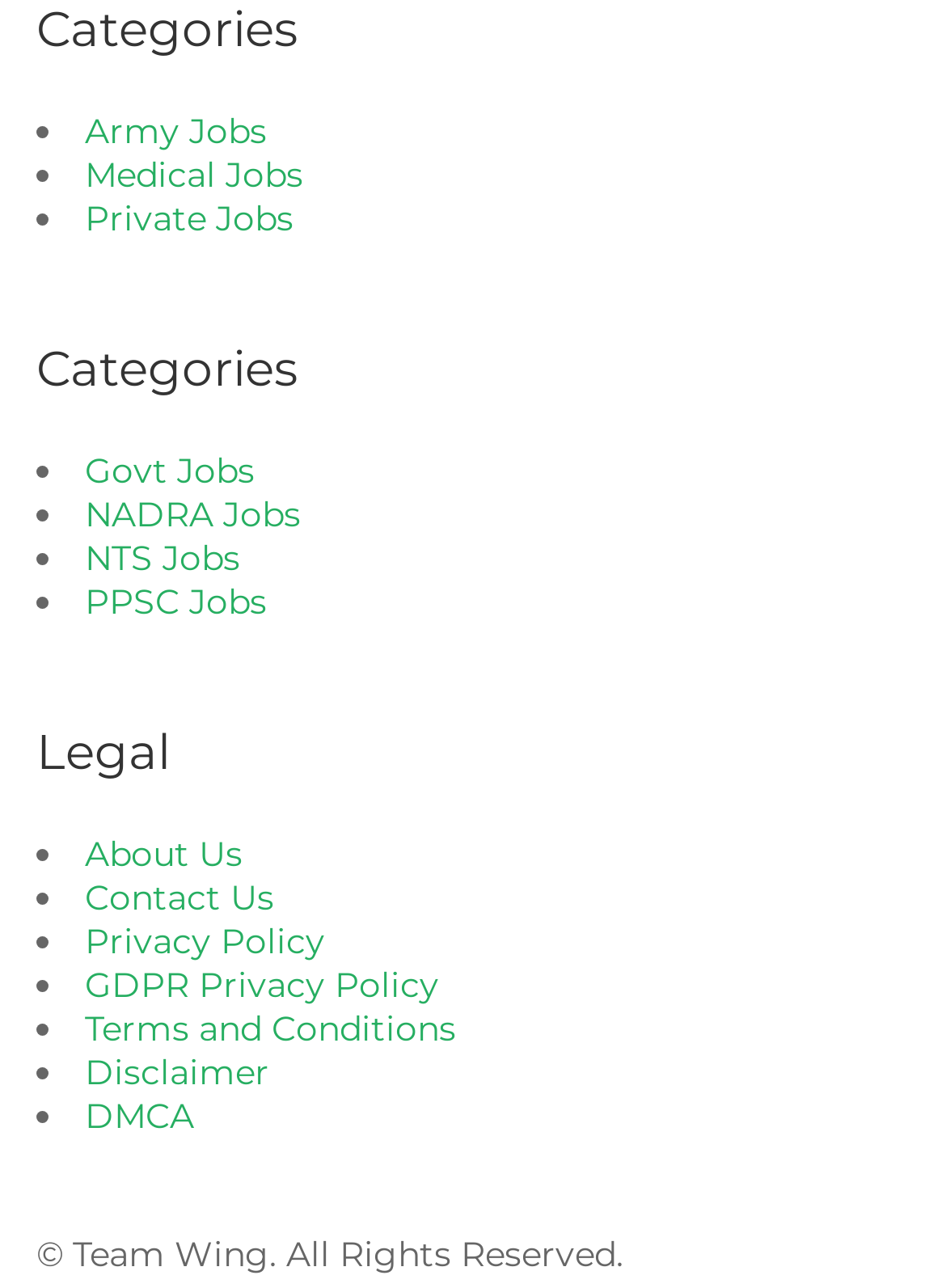Please specify the bounding box coordinates of the clickable region to carry out the following instruction: "View Govt Jobs". The coordinates should be four float numbers between 0 and 1, in the format [left, top, right, bottom].

[0.09, 0.348, 0.269, 0.382]